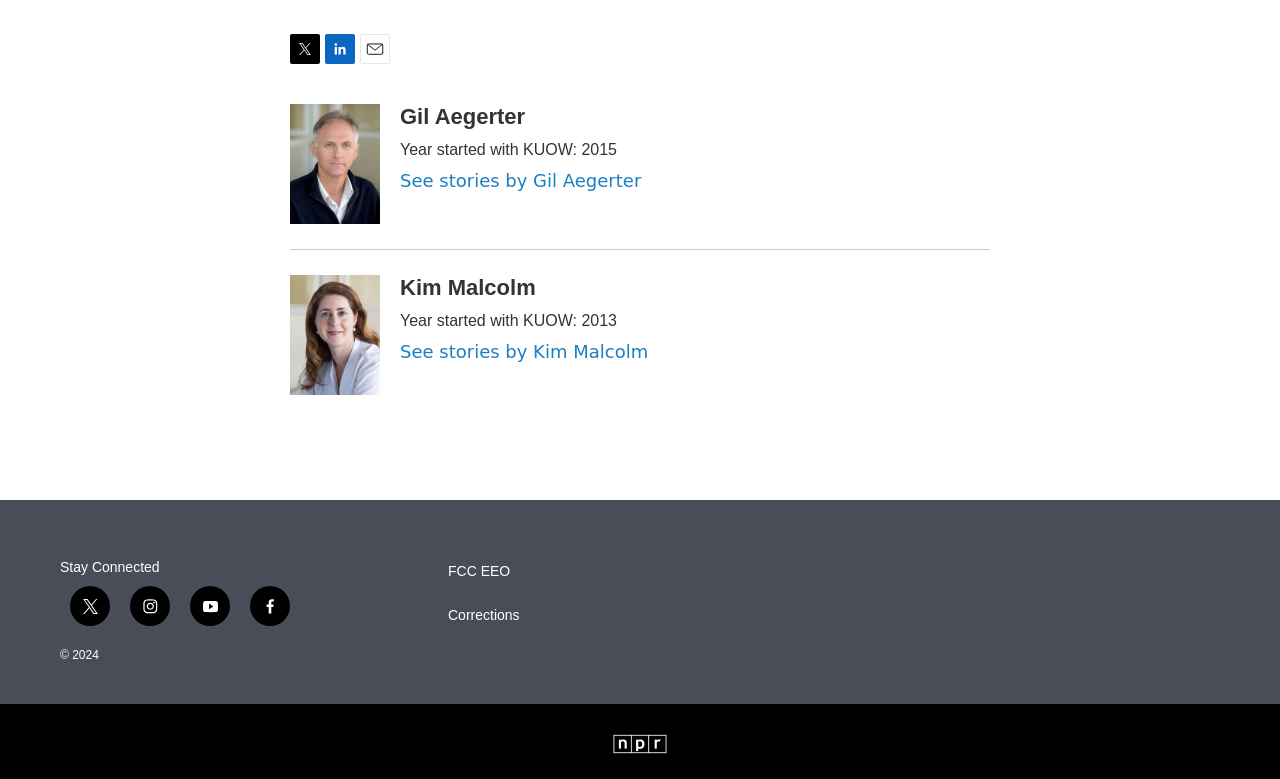Kindly provide the bounding box coordinates of the section you need to click on to fulfill the given instruction: "See stories by Kim Malcolm".

[0.312, 0.494, 0.506, 0.521]